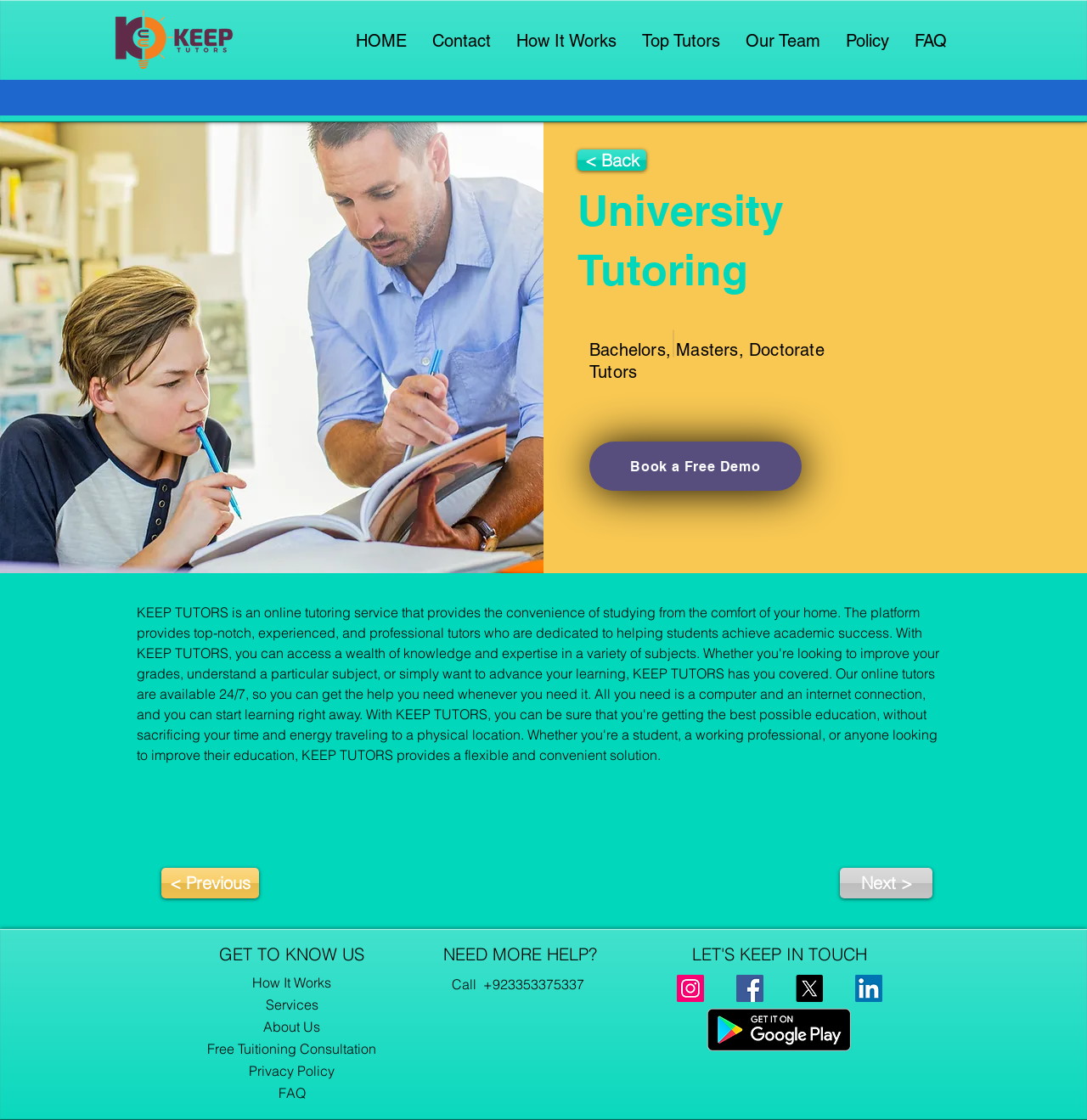Provide the bounding box coordinates for the area that should be clicked to complete the instruction: "Click the Privacy Policy link".

[0.229, 0.949, 0.308, 0.964]